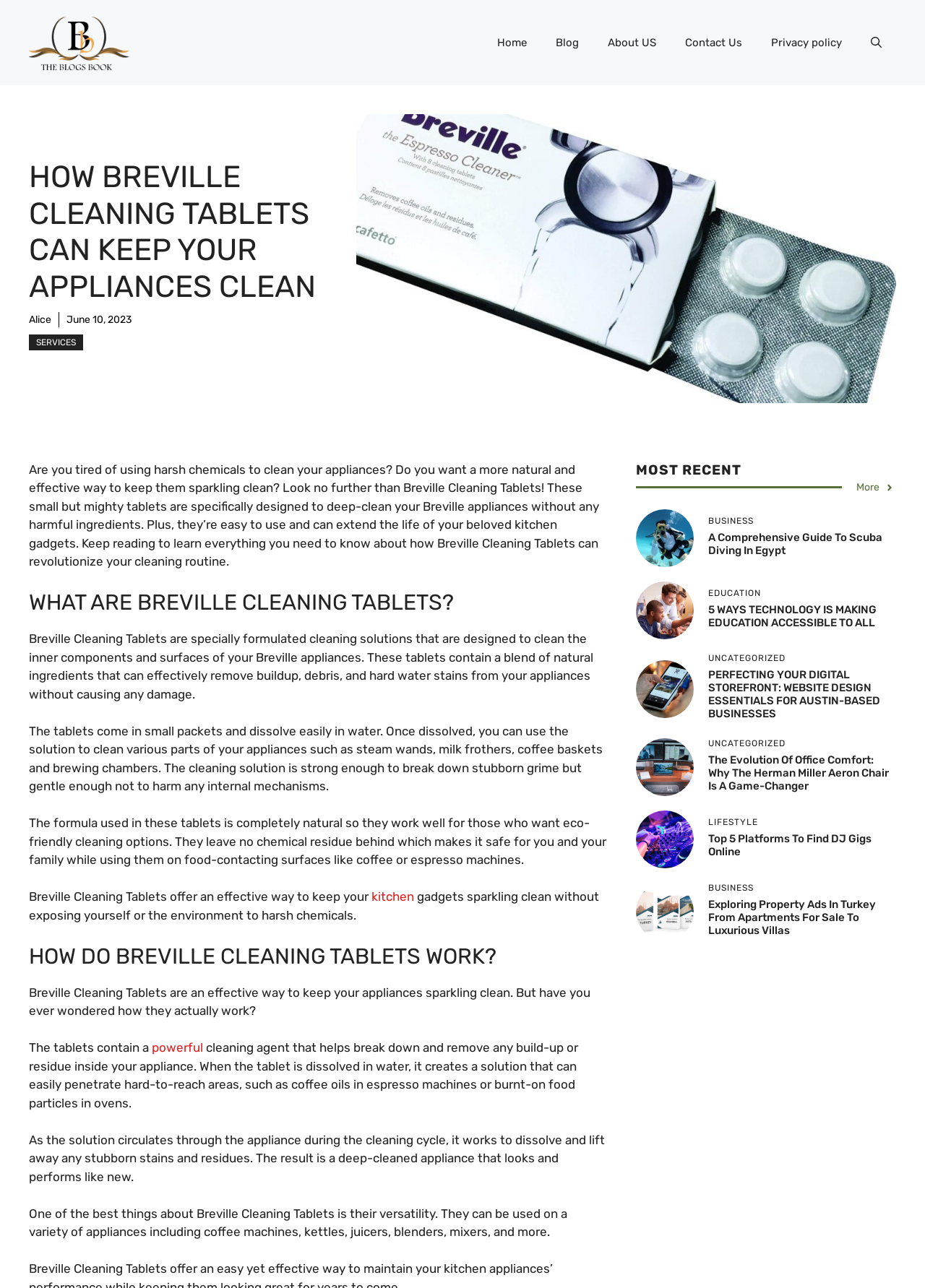From the image, can you give a detailed response to the question below:
Why are Breville Cleaning Tablets effective?

The webpage explains that Breville Cleaning Tablets are effective because they can deep-clean appliances, making them look and perform like new. The tablets contain a powerful cleaning agent that helps break down and remove any build-up or residue inside the appliance, resulting in a thorough cleaning.